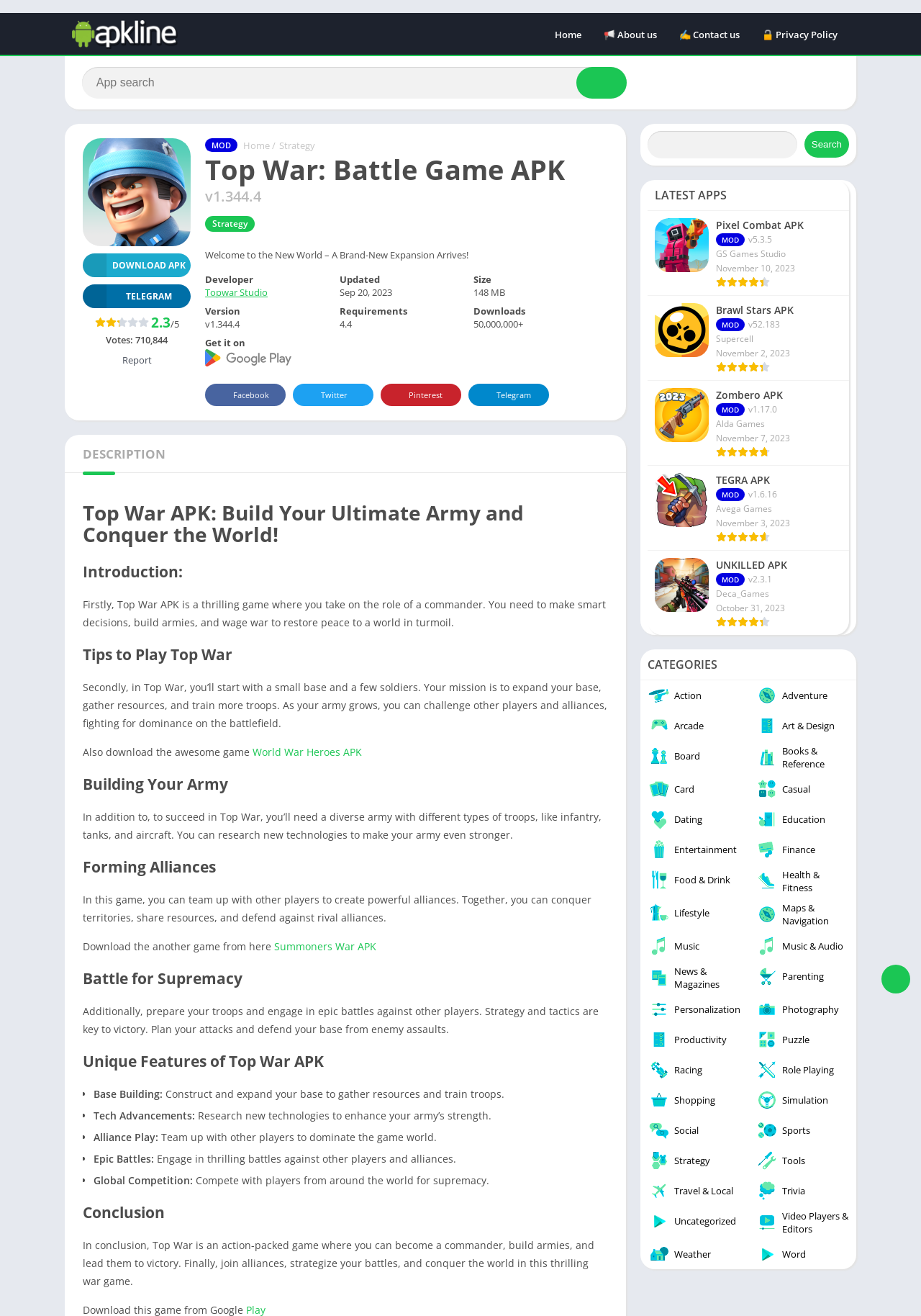What is the size of the APK file?
Based on the image, give a one-word or short phrase answer.

148 MB